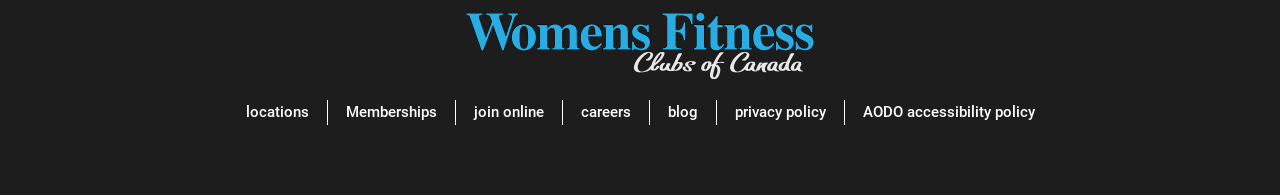Could you please study the image and provide a detailed answer to the question:
What is the position of the 'careers' link?

By examining the x1 coordinates of the links, I found that the 'careers' link has the fourth smallest x1 value, which means it is the fourth link from the left in the navigation menu.